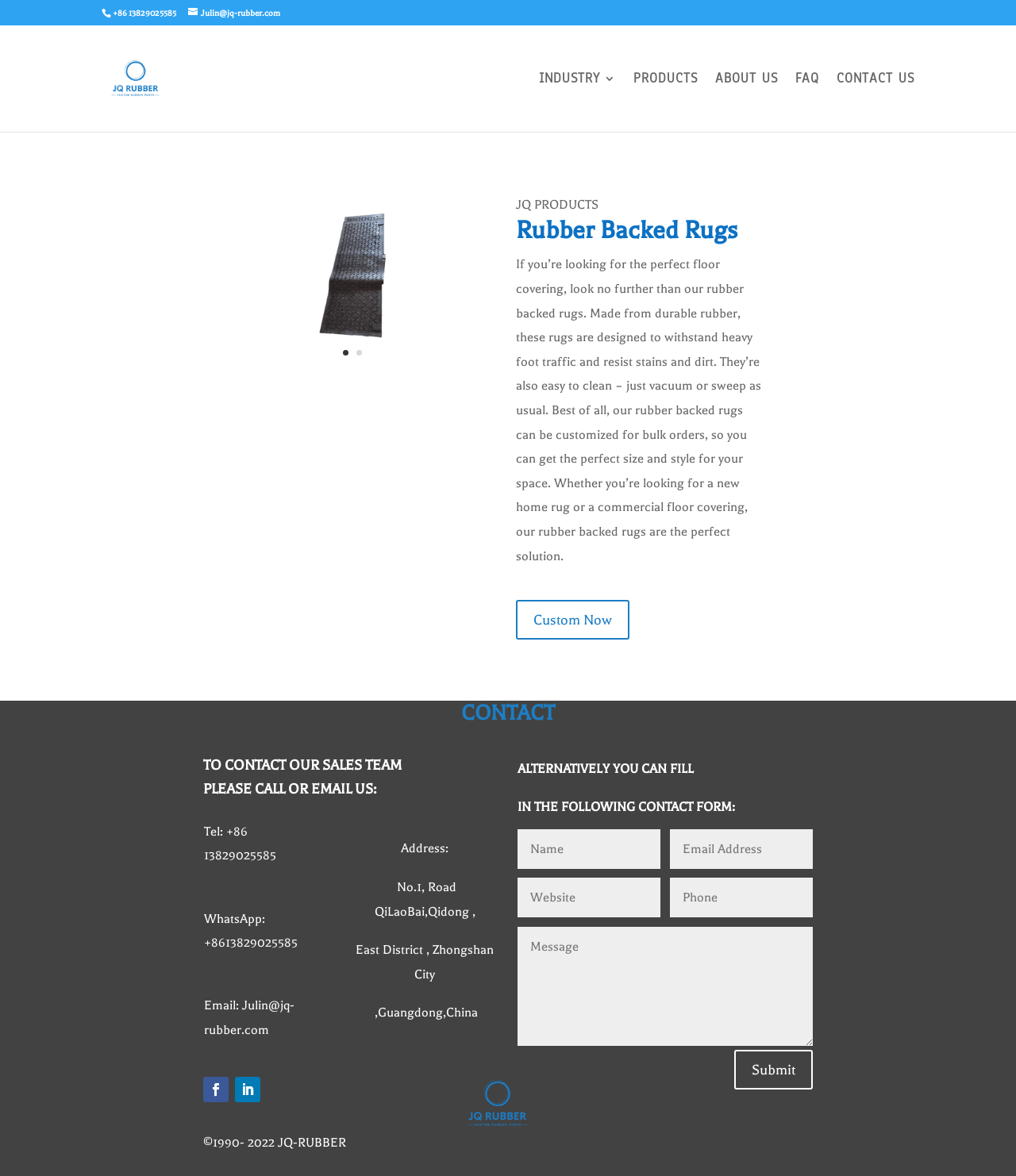Please identify the bounding box coordinates of the region to click in order to complete the task: "Click the 'gym carpet' link". The coordinates must be four float numbers between 0 and 1, specified as [left, top, right, bottom].

[0.266, 0.298, 0.428, 0.31]